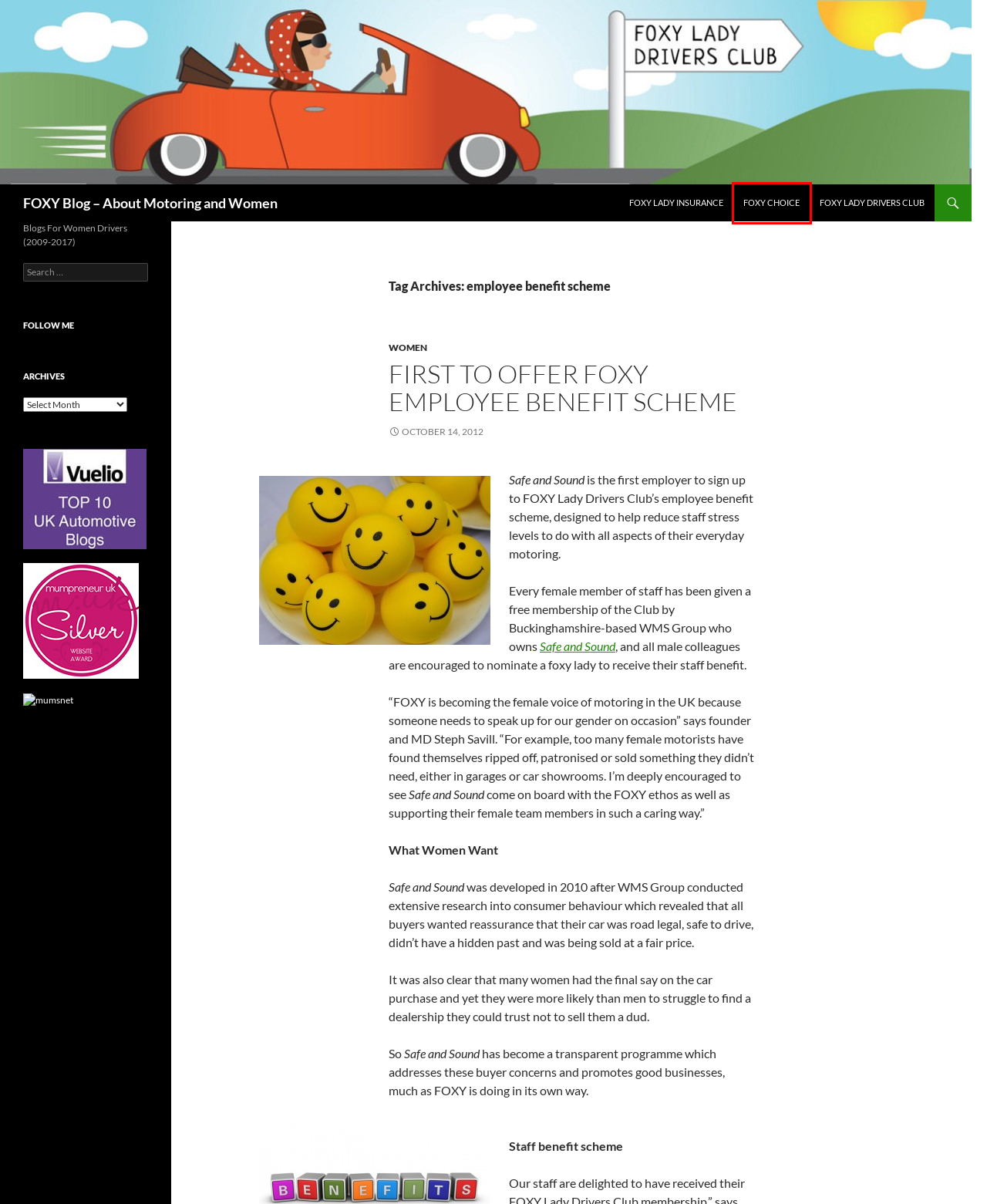Examine the webpage screenshot and identify the UI element enclosed in the red bounding box. Pick the webpage description that most accurately matches the new webpage after clicking the selected element. Here are the candidates:
A. Safe and Sound signs up to FOXY employer benefit scheme | FOXY Blog - About Motoring and Women
B. FOXY Blog - About Motoring and Women
C. Automotive Blogs UK Top 10 | Vuelio
D. Steph Colinswood | FOXY Blog - About Motoring and Women
E. women | FOXY Blog - About Motoring and Women
F. the UK's only motoring club for women | FOXY Blog - About Motoring and Women
G. Female friendly UK garages and car dealers | FOXY Blog - About Motoring and Women
H. FOXY Lady cuts insurance costs for members | FOXY Blog - About Motoring and Women

G